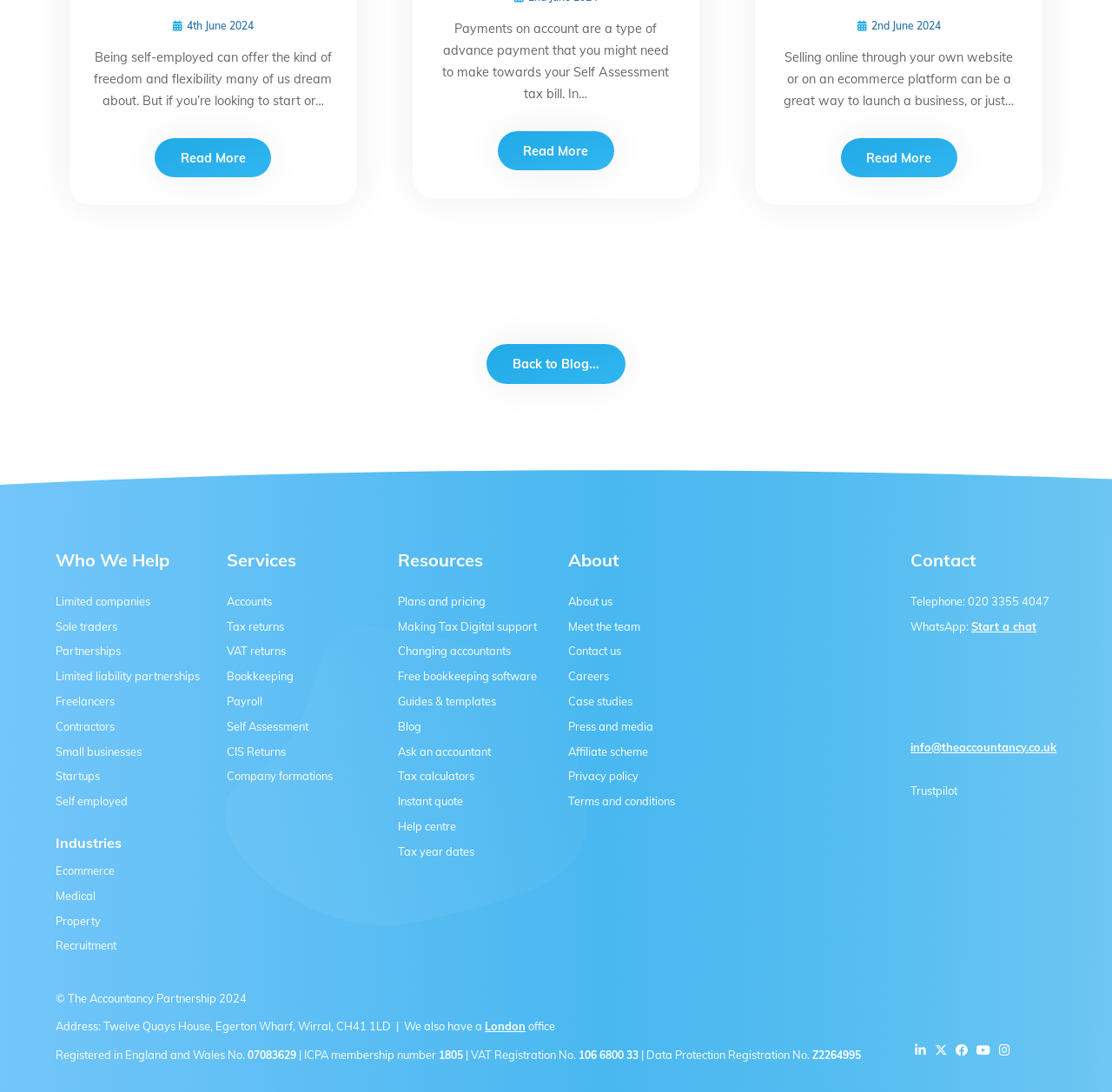Give a one-word or short phrase answer to this question: 
What is the telephone number of the company?

020 3355 4047